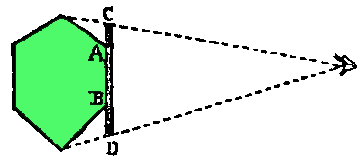Give a one-word or one-phrase response to the question:
Where is vertex C positioned?

Top left